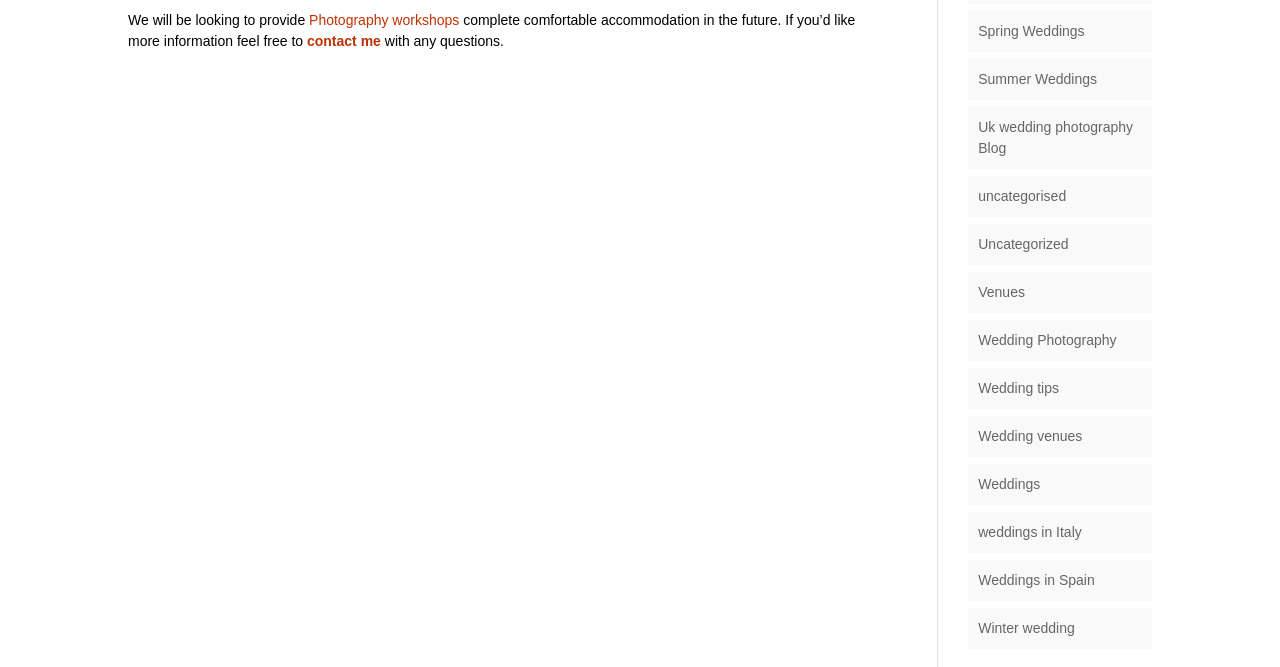Determine the bounding box coordinates for the UI element described. Format the coordinates as (top-left x, top-left y, bottom-right x, bottom-right y) and ensure all values are between 0 and 1. Element description: Summer Weddings

[0.764, 0.107, 0.857, 0.131]